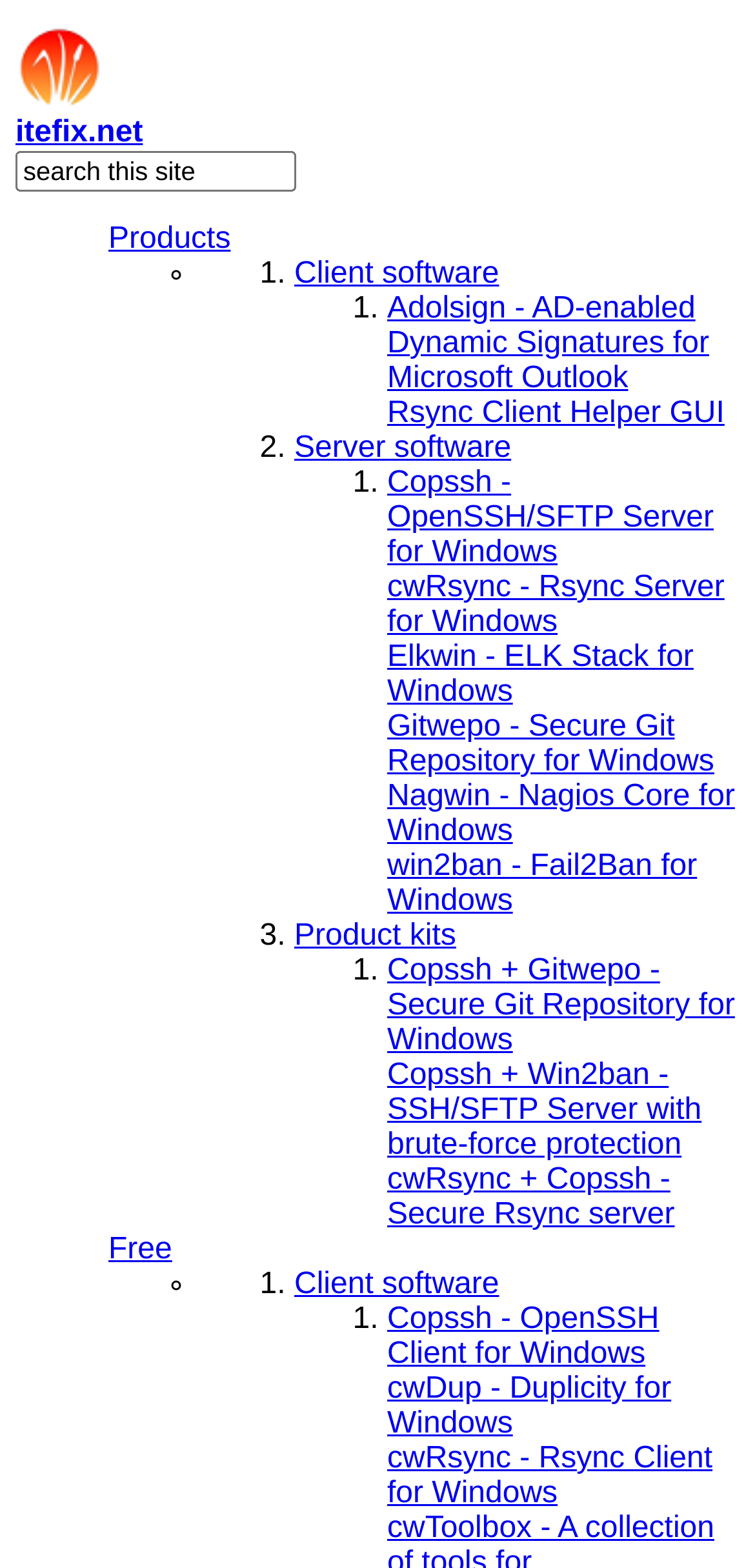Find the bounding box coordinates for the area that must be clicked to perform this action: "Learn about Adolsign".

[0.513, 0.186, 0.939, 0.252]